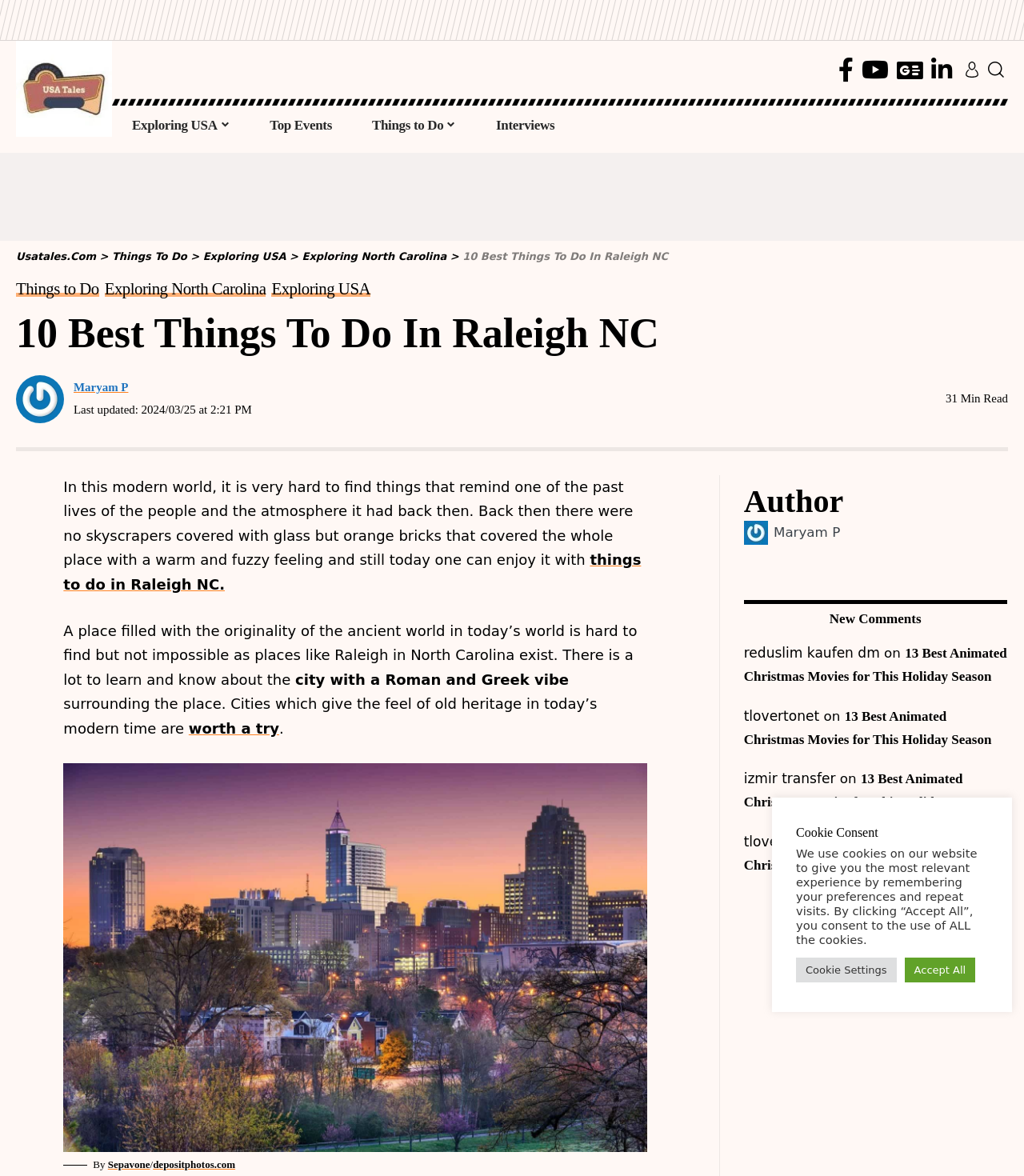Deliver a detailed narrative of the webpage's visual and textual elements.

This webpage is about the "10 Best Things To Do In Raleigh NC" and has a title that matches the meta description. At the top, there is a navigation menu with links to "Exploring USA", "Top Events", "Things to Do", and "Interviews". Below the navigation menu, there is a header section with links to "Usatales.Com", "Things To Do", "Exploring USA", and "Exploring North Carolina". 

On the left side, there is a section with a heading "10 Best Things To Do In Raleigh NC" and an image of Maryam P. Below this section, there is a paragraph of text that describes the atmosphere of Raleigh NC and how it reminds one of the past. The text also mentions that there is a lot to learn and know about the city with a Roman and Greek vibe. 

On the right side, there is an image of Raleigh North Carolina with a caption that credits Sepavone and depositphotos.com. Below the image, there is a section with a heading "Author" and an image of Maryam P, along with a link to her profile. 

Further down, there is a section with a heading "New Comments" that lists several comments with links to other articles and websites. At the bottom of the page, there is a section with a heading "Cookie Consent" that explains the use of cookies on the website and provides buttons to accept or customize cookie settings. Finally, there is a "back to top" link at the very bottom of the page.